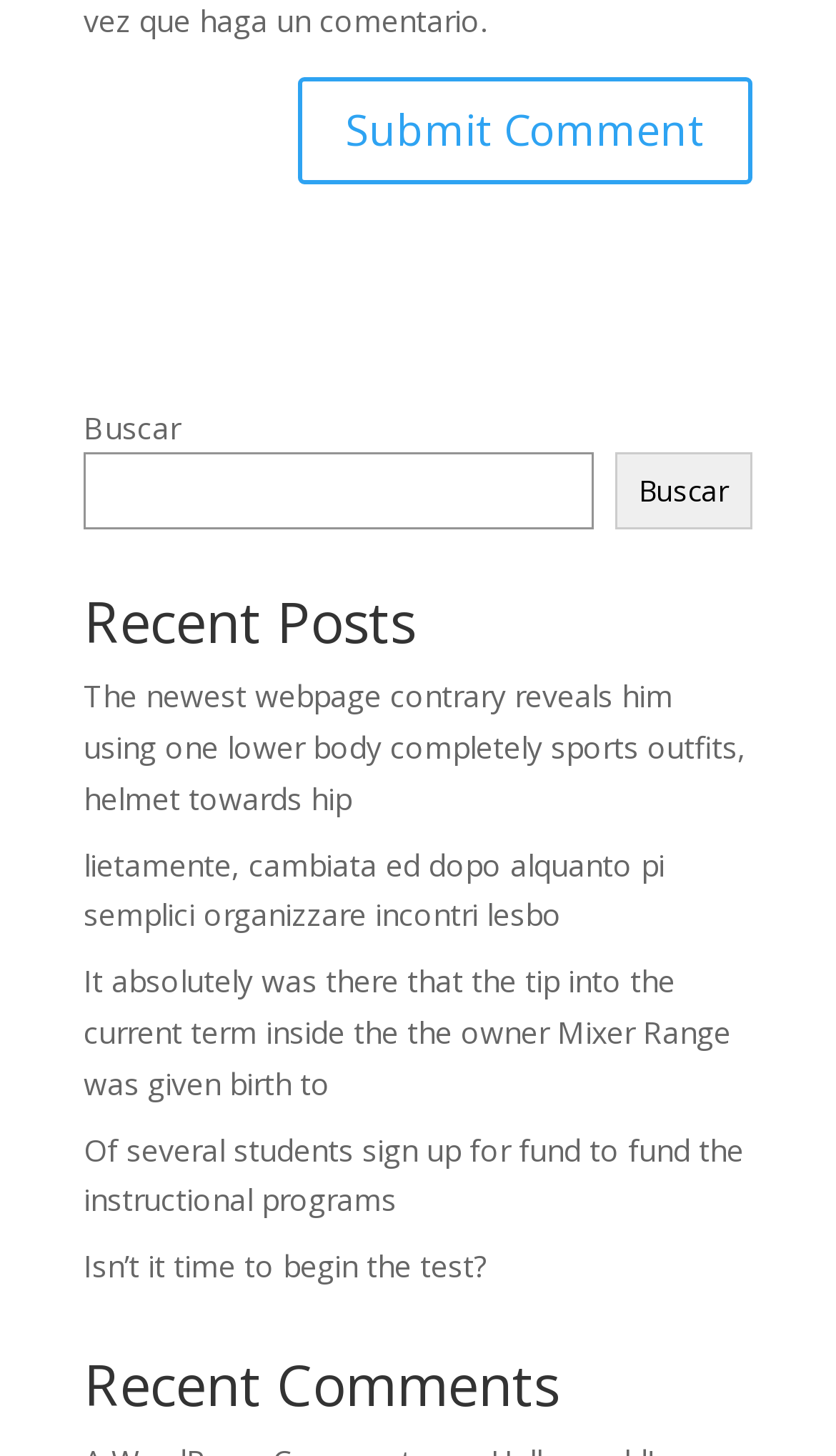Using the information shown in the image, answer the question with as much detail as possible: How many links are there under 'Recent Posts'?

Under the heading 'Recent Posts', there are five links to different articles or posts, which can be identified by their bounding box coordinates and OCR text.